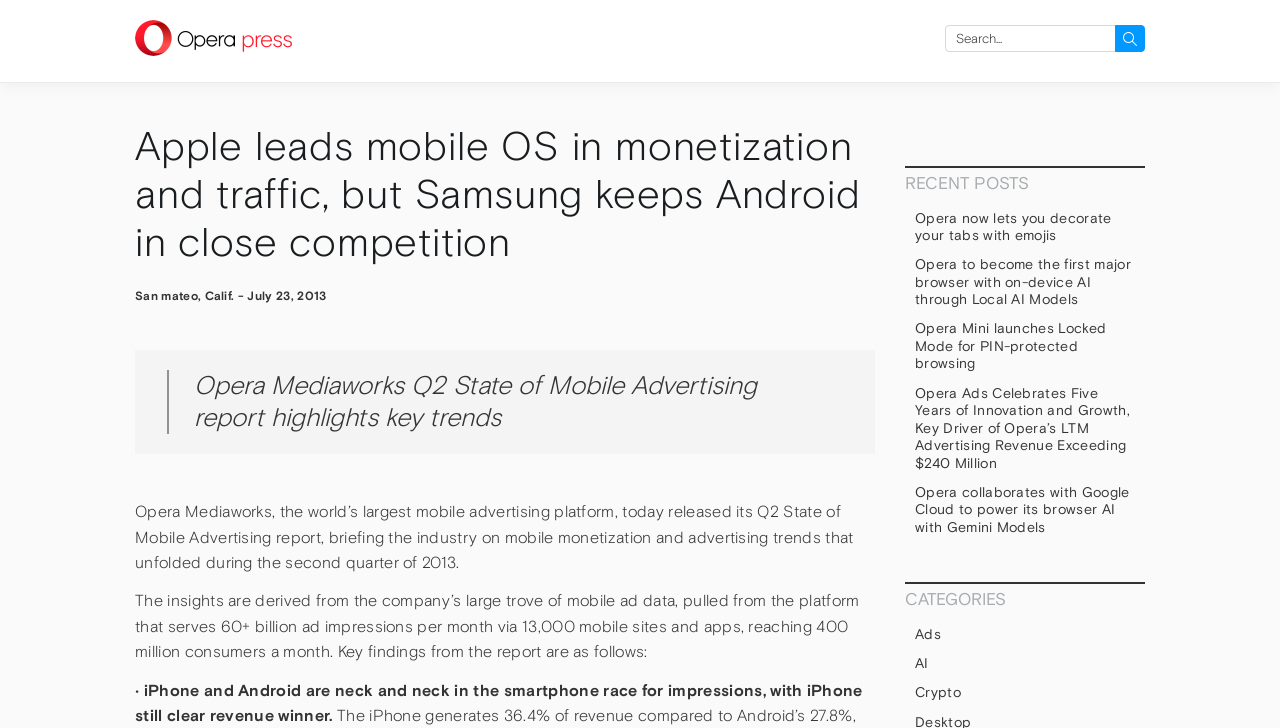Extract the bounding box coordinates of the UI element described by: "parent_node: Search for: value="Search"". The coordinates should include four float numbers ranging from 0 to 1, e.g., [left, top, right, bottom].

[0.871, 0.034, 0.895, 0.071]